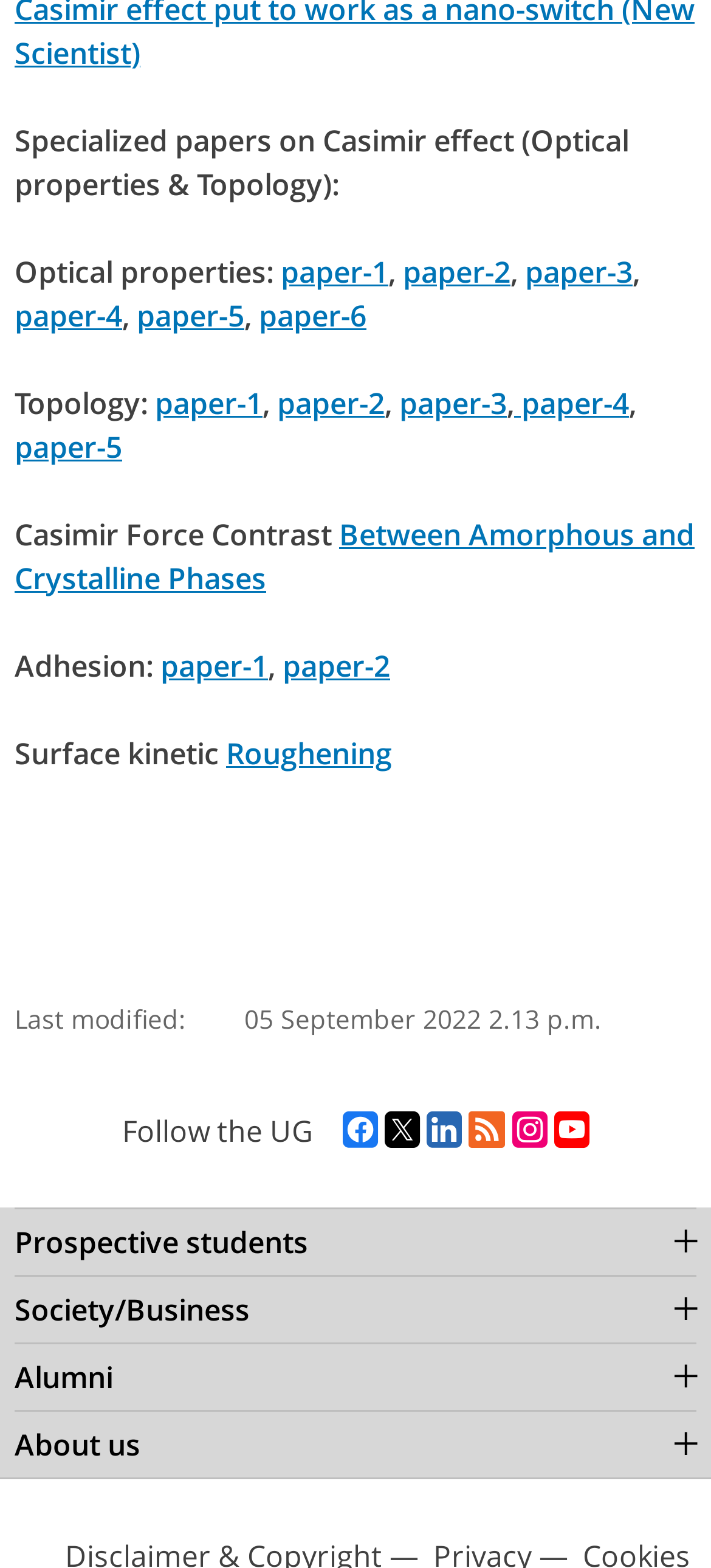Please determine the bounding box coordinates of the element's region to click in order to carry out the following instruction: "Check the Casimir Force Contrast". The coordinates should be four float numbers between 0 and 1, i.e., [left, top, right, bottom].

[0.021, 0.327, 0.477, 0.353]